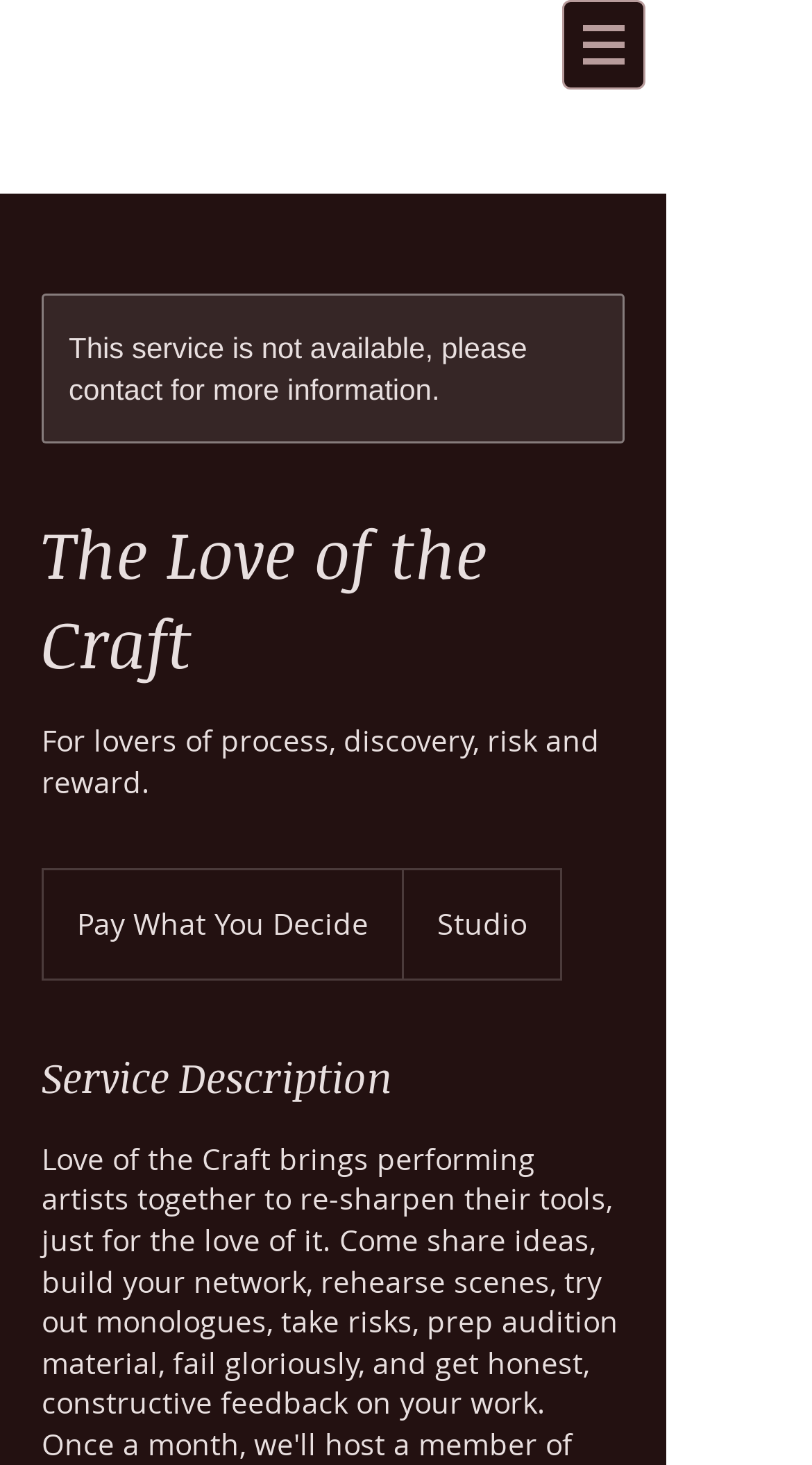Identify and provide the title of the webpage.

The Love of the Craft